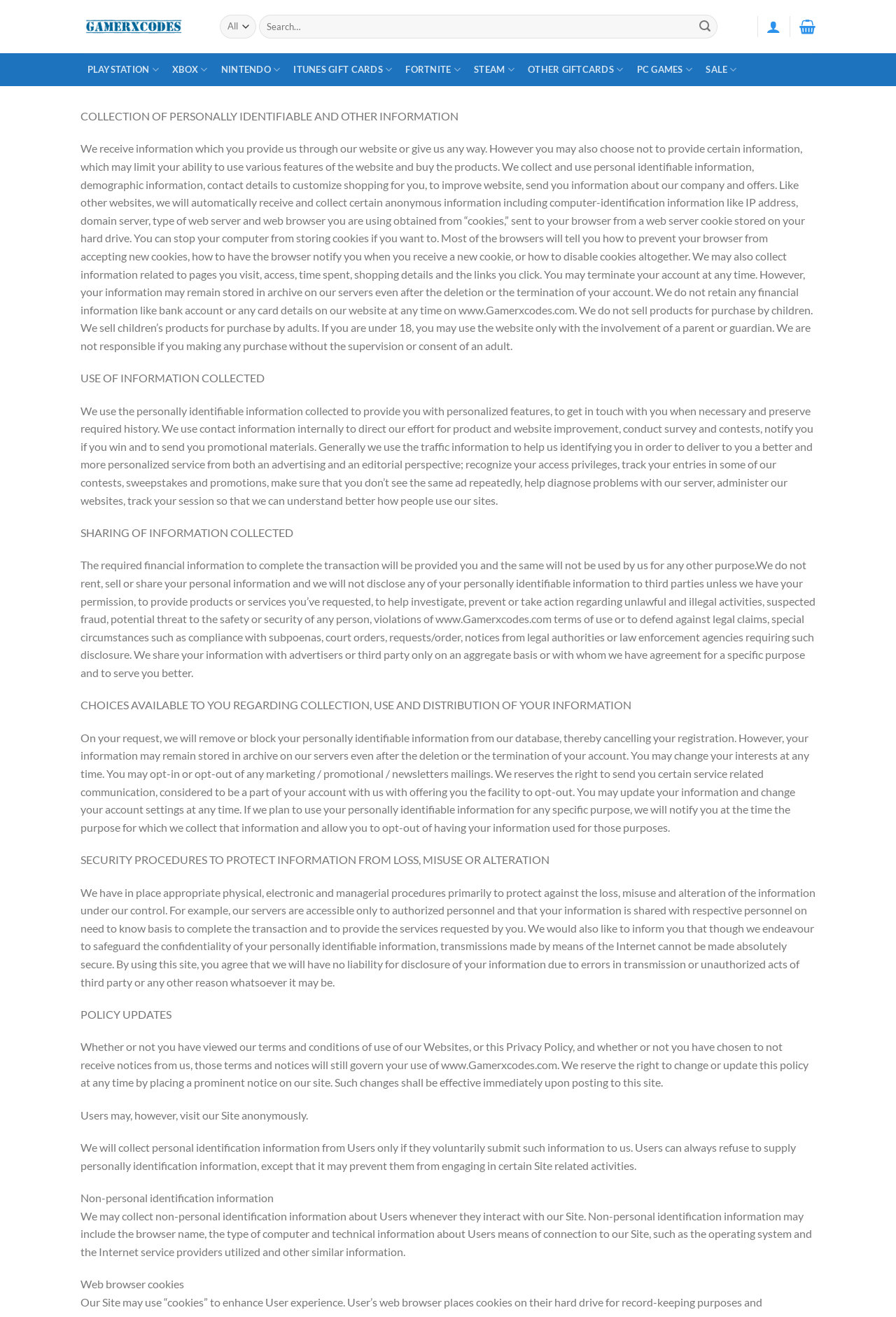Please identify the bounding box coordinates of the clickable area that will fulfill the following instruction: "Go to top of the page". The coordinates should be in the format of four float numbers between 0 and 1, i.e., [left, top, right, bottom].

[0.953, 0.655, 0.983, 0.676]